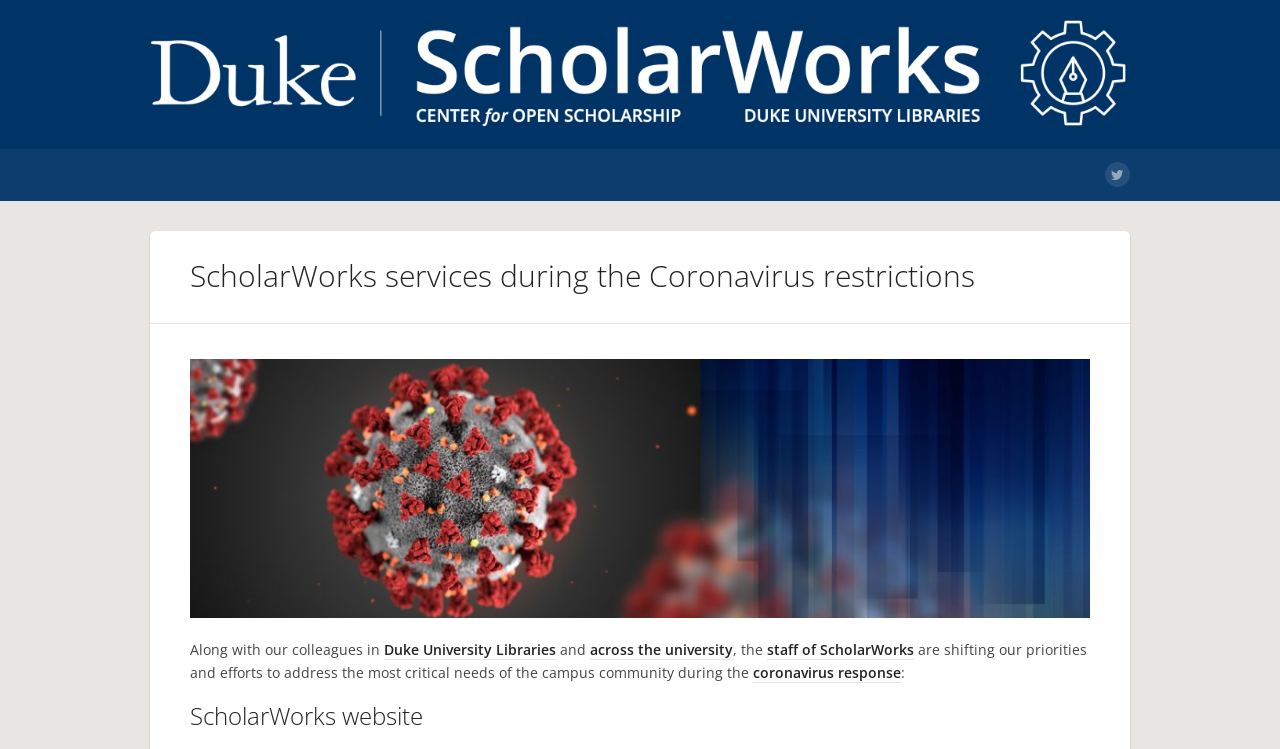Please identify the bounding box coordinates of the region to click in order to complete the task: "Visit Duke University Libraries". The coordinates must be four float numbers between 0 and 1, specified as [left, top, right, bottom].

[0.3, 0.854, 0.434, 0.881]